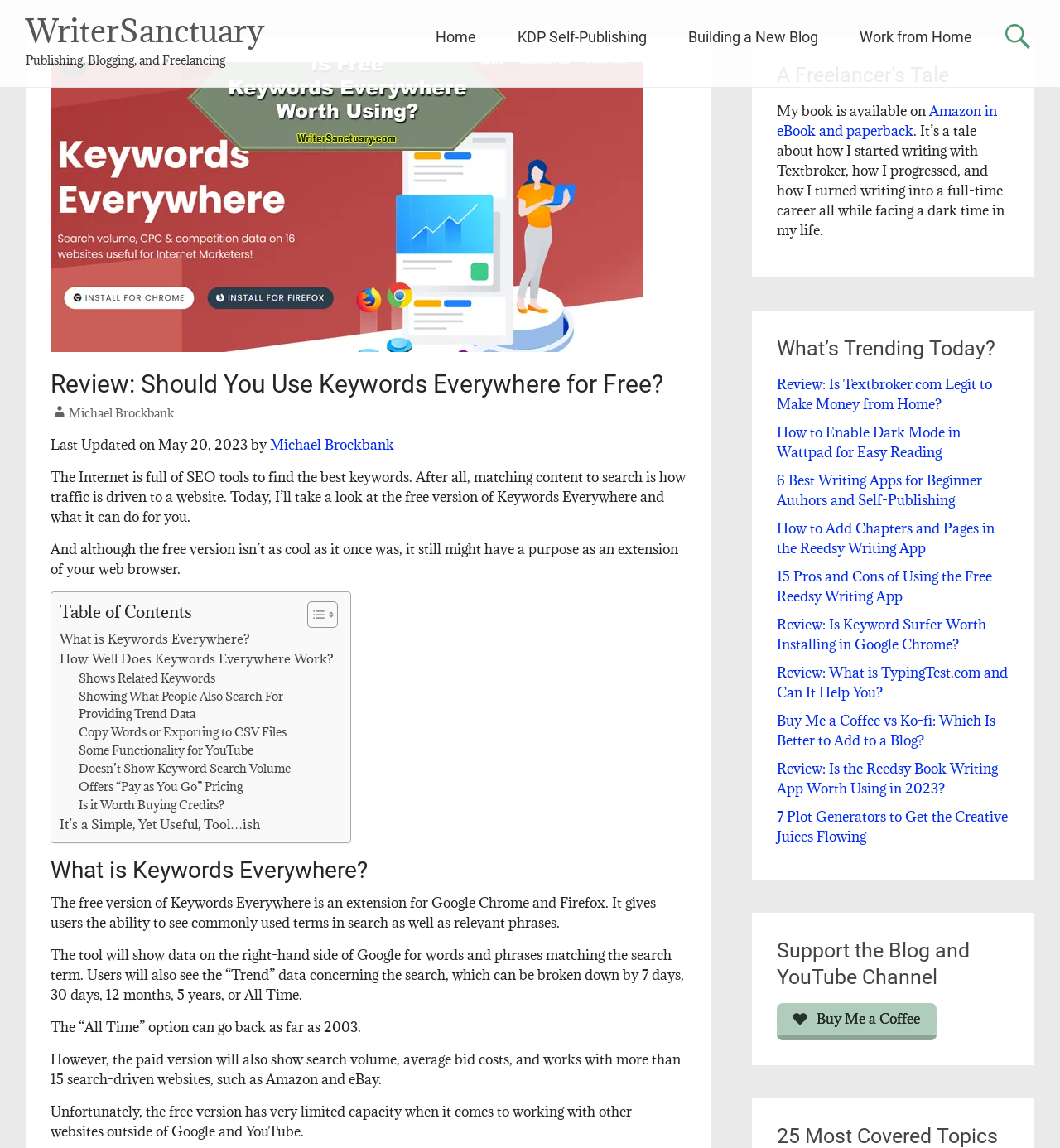What is the name of the book written by the author?
Please answer the question with as much detail and depth as you can.

I found the answer by reading the text 'My book is available on Amazon in eBook and paperback. It’s a tale about how I started writing with Textbroker, how I progressed, and how I turned writing into a full-time career...' which suggests that the book is titled 'A Freelancer’s Tale'.